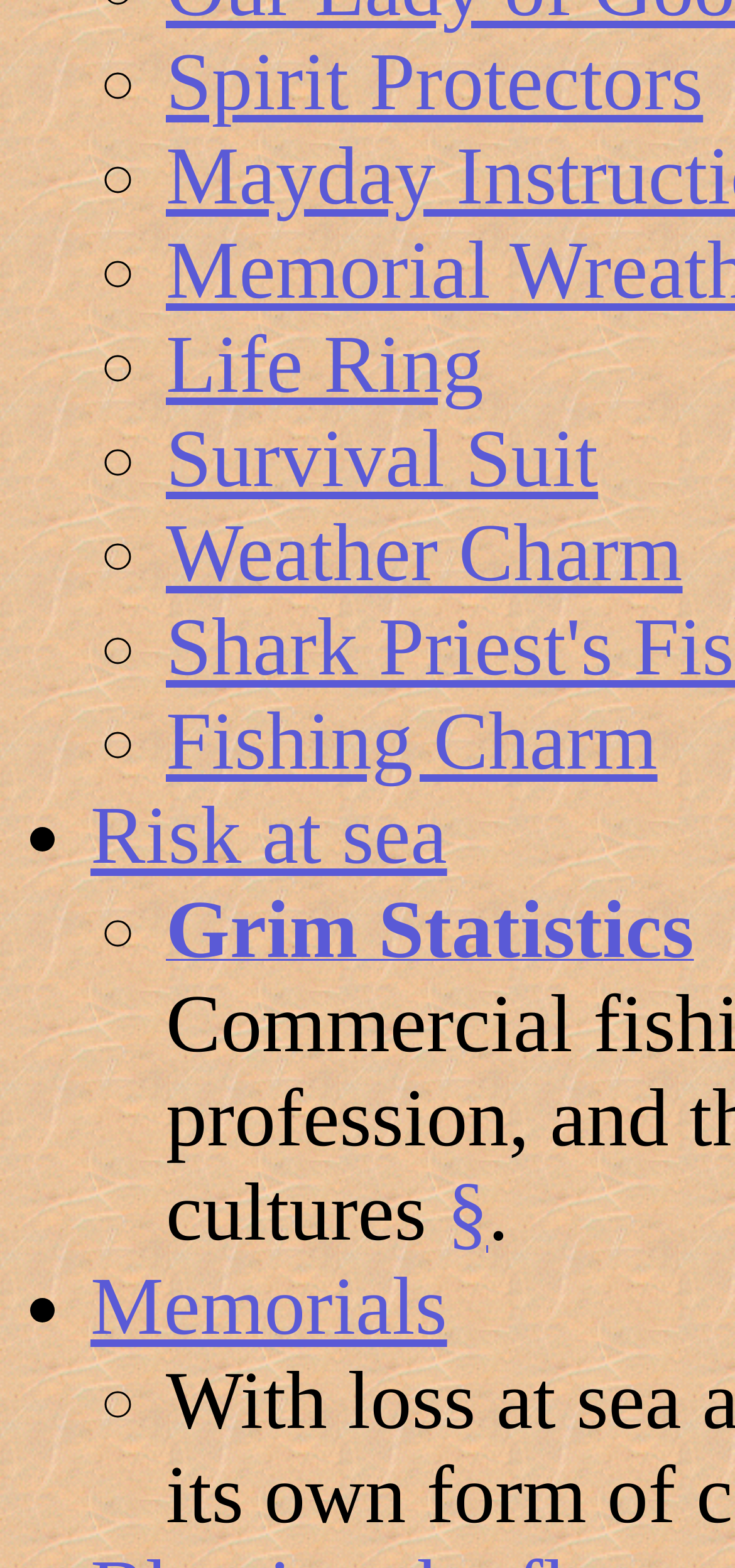Determine the bounding box of the UI element mentioned here: "Risk at sea". The coordinates must be in the format [left, top, right, bottom] with values ranging from 0 to 1.

[0.123, 0.504, 0.608, 0.562]